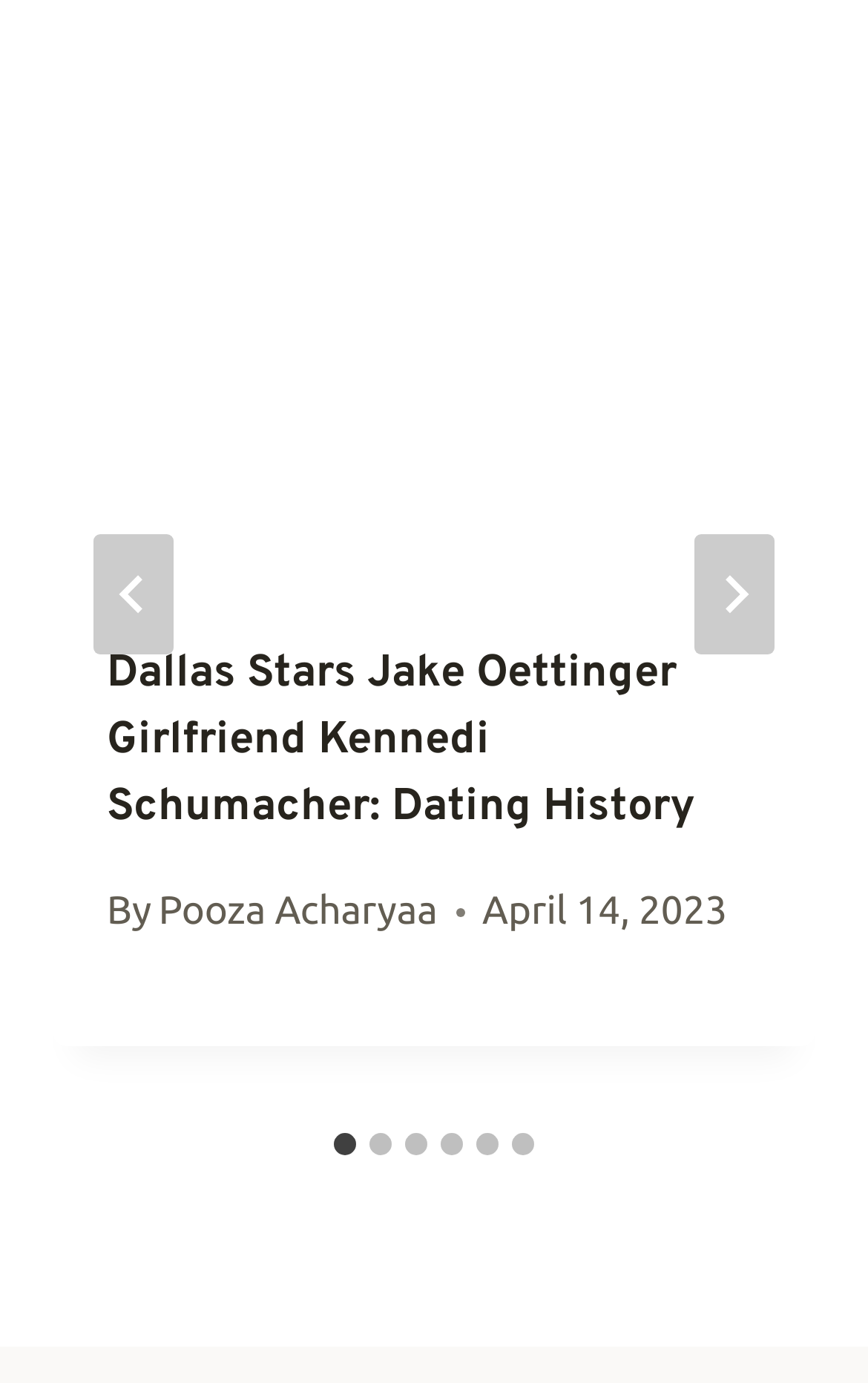Extract the bounding box for the UI element that matches this description: "Pooza Acharyaa".

[0.183, 0.643, 0.504, 0.674]